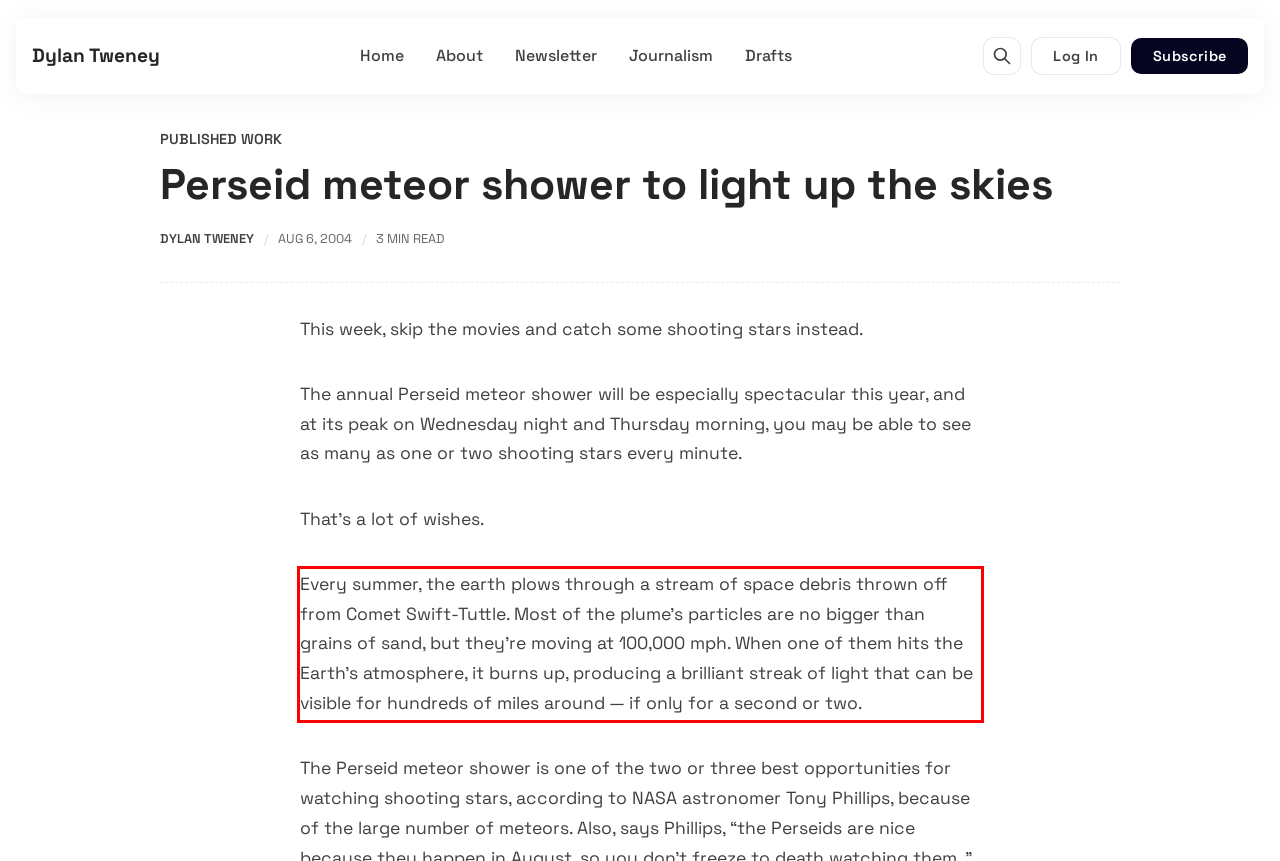Please analyze the provided webpage screenshot and perform OCR to extract the text content from the red rectangle bounding box.

Every summer, the earth plows through a stream of space debris thrown off from Comet Swift-Tuttle. Most of the plume’s particles are no bigger than grains of sand, but they’re moving at 100,000 mph. When one of them hits the Earth’s atmosphere, it burns up, producing a brilliant streak of light that can be visible for hundreds of miles around — if only for a second or two.